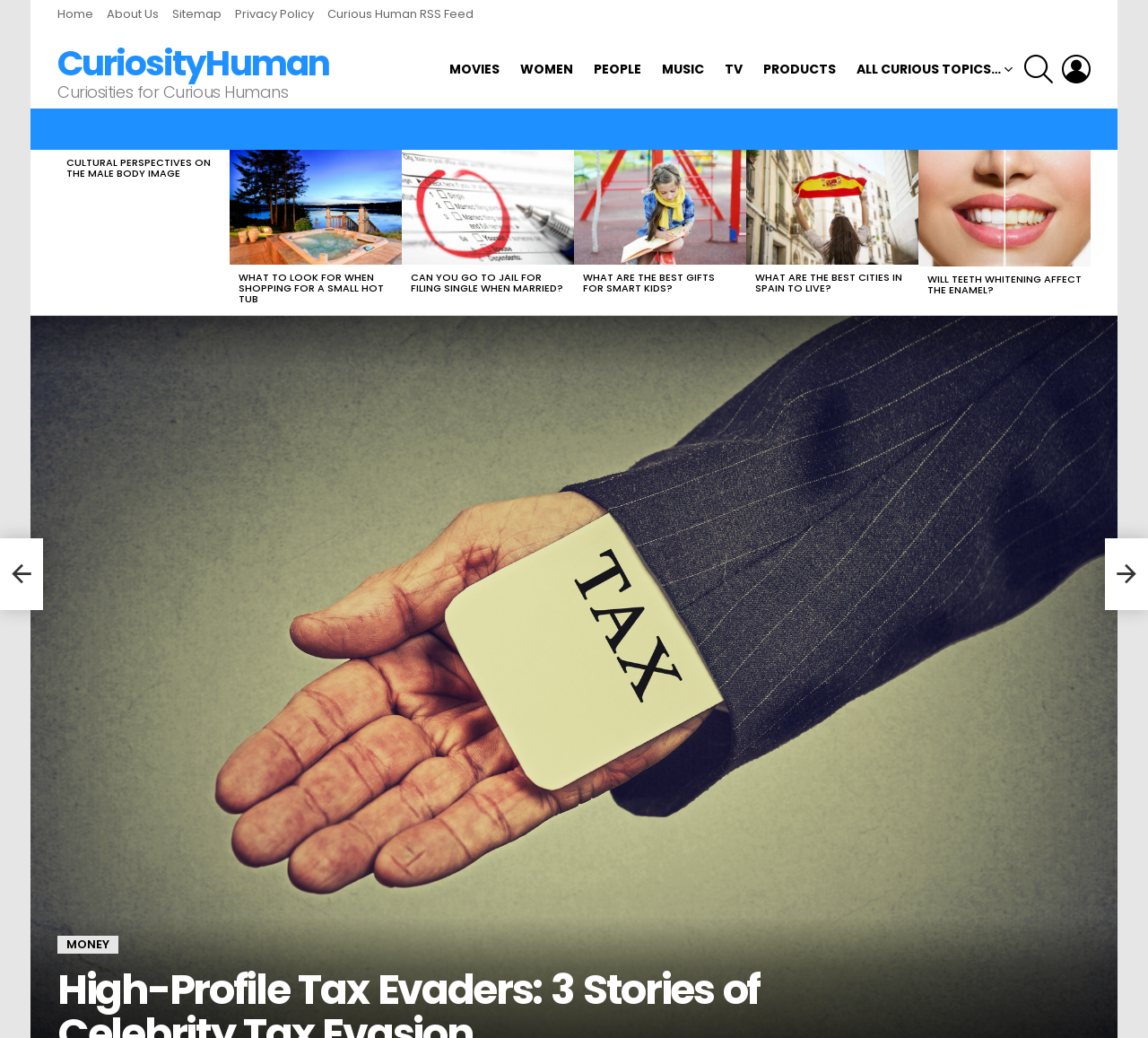Please predict the bounding box coordinates of the element's region where a click is necessary to complete the following instruction: "View the 'MONEY' category". The coordinates should be represented by four float numbers between 0 and 1, i.e., [left, top, right, bottom].

[0.05, 0.901, 0.103, 0.919]